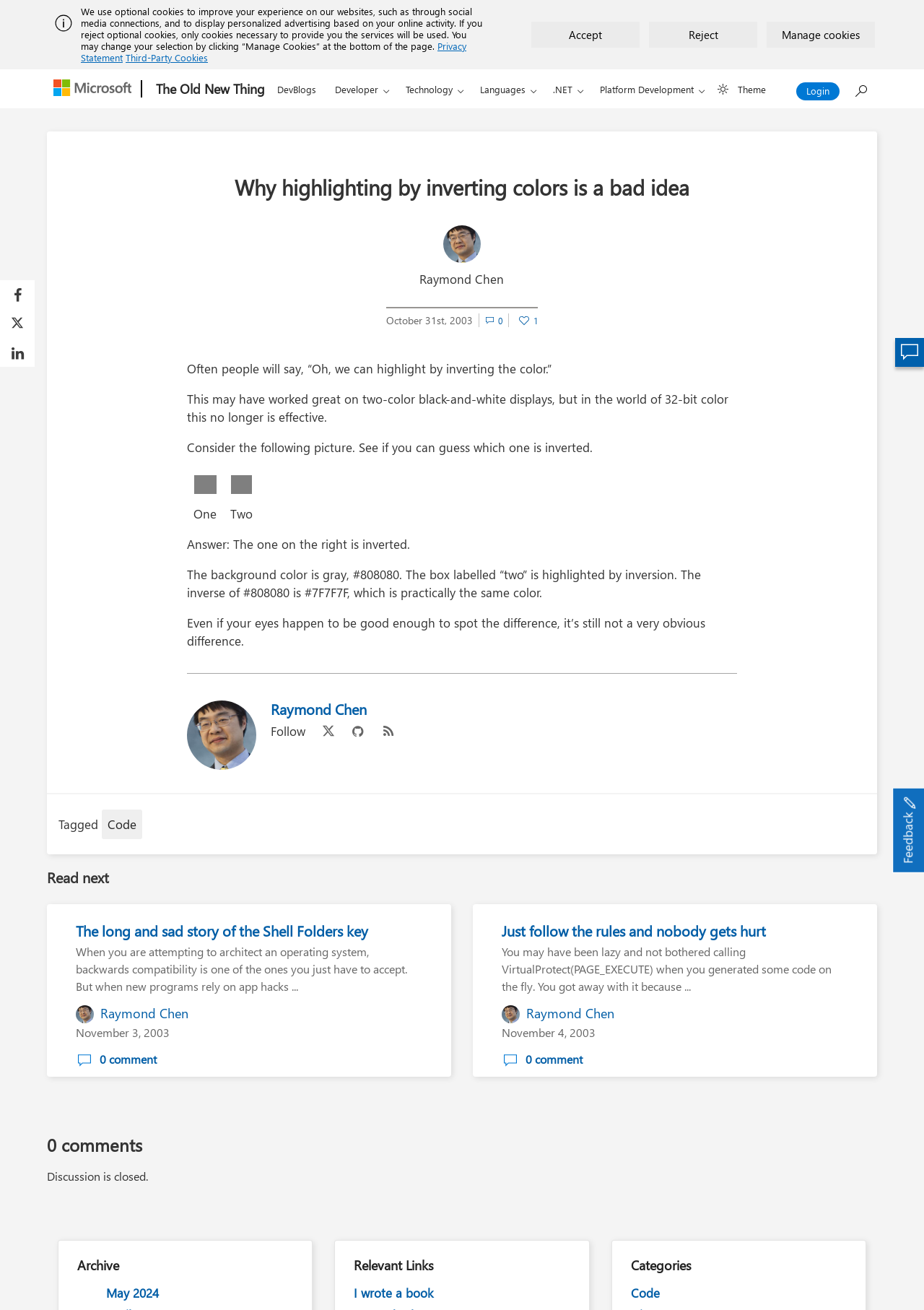Please identify the bounding box coordinates of the element's region that needs to be clicked to fulfill the following instruction: "Click the 'Login' button". The bounding box coordinates should consist of four float numbers between 0 and 1, i.e., [left, top, right, bottom].

[0.862, 0.063, 0.909, 0.077]